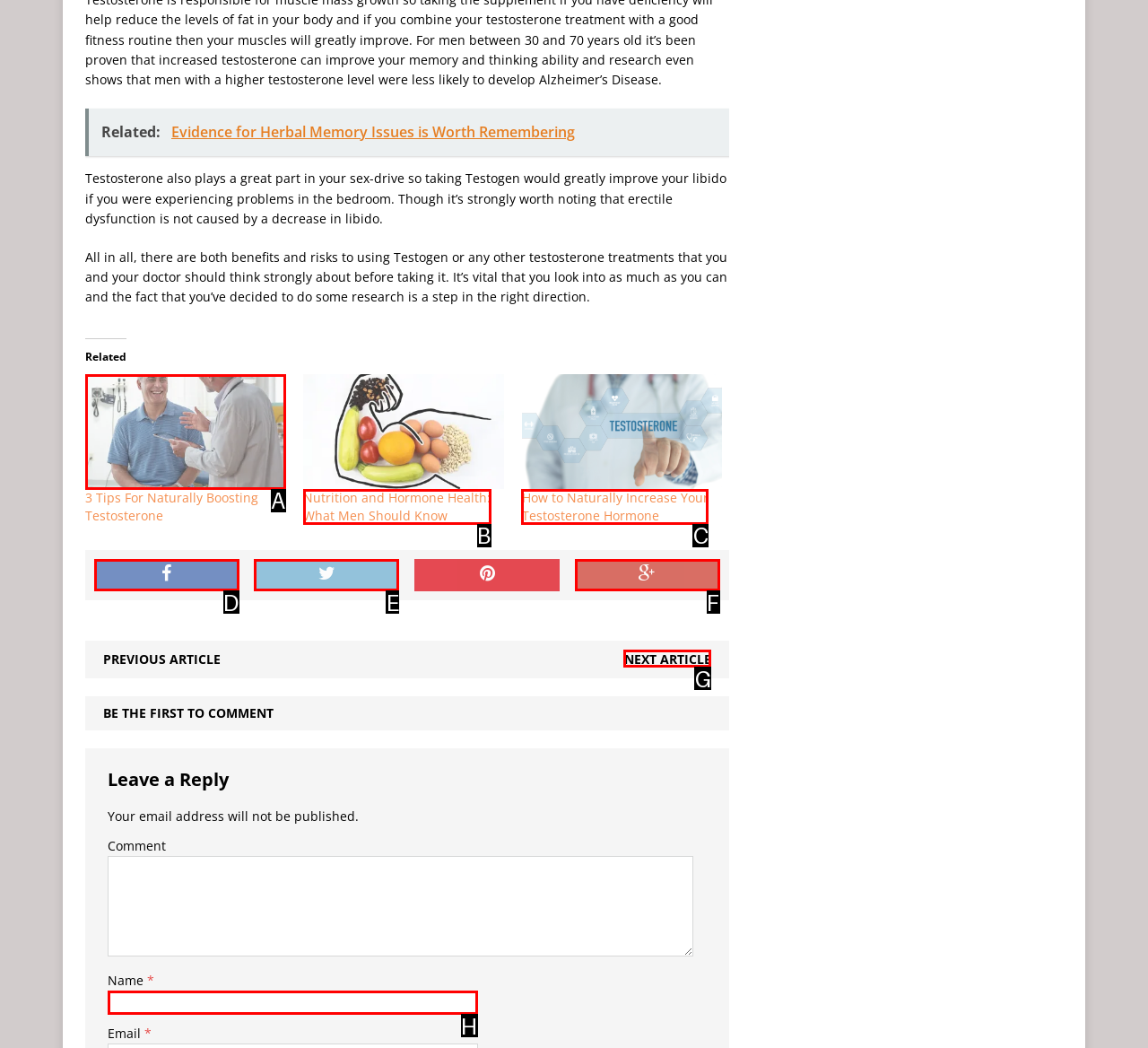Determine the letter of the element you should click to carry out the task: Click the 'Excel 2016 Quick Start Guide' link
Answer with the letter from the given choices.

None